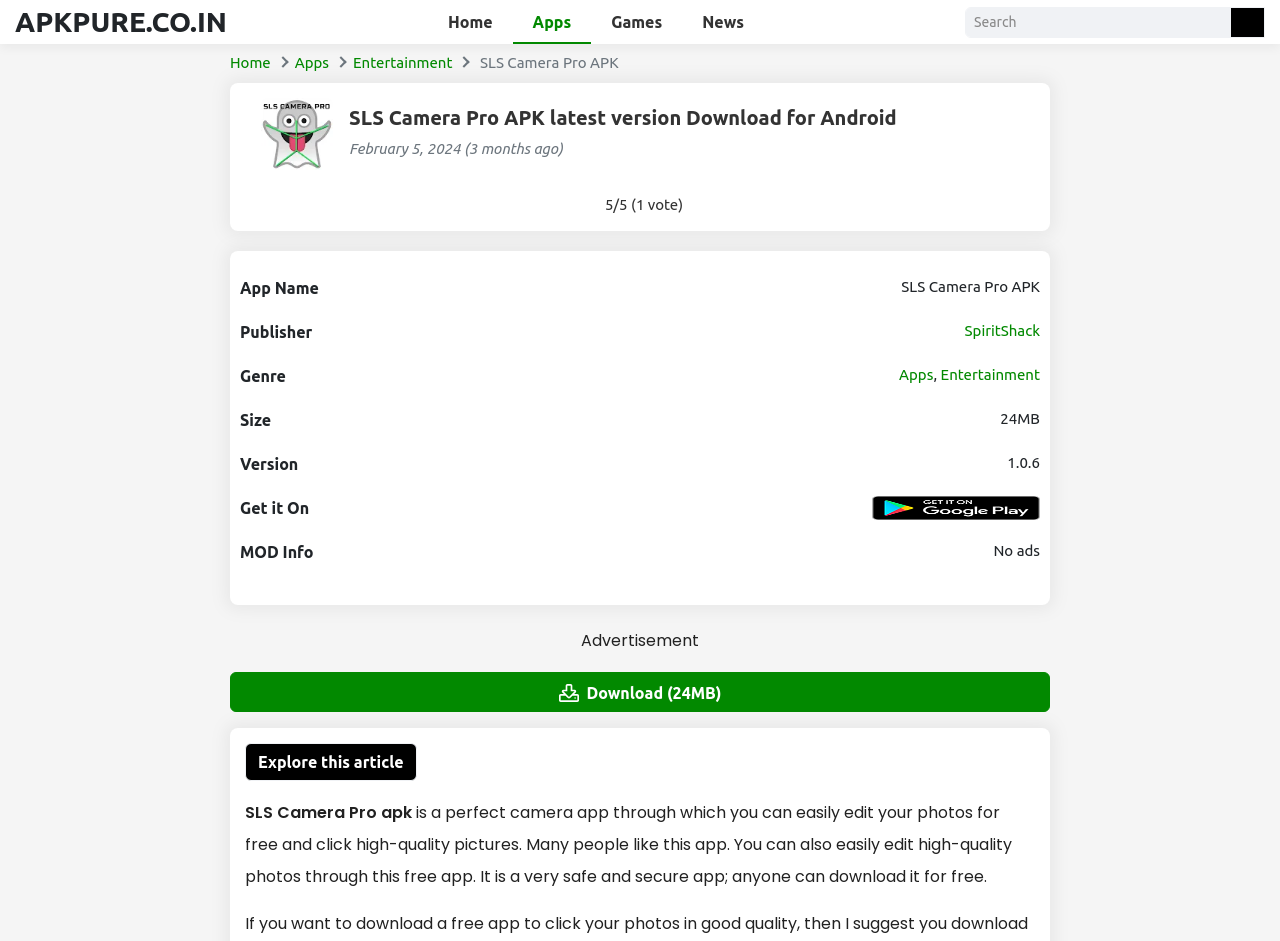Please provide the bounding box coordinates for the element that needs to be clicked to perform the instruction: "Visit the SpiritShack publisher page". The coordinates must consist of four float numbers between 0 and 1, formatted as [left, top, right, bottom].

[0.754, 0.342, 0.812, 0.36]